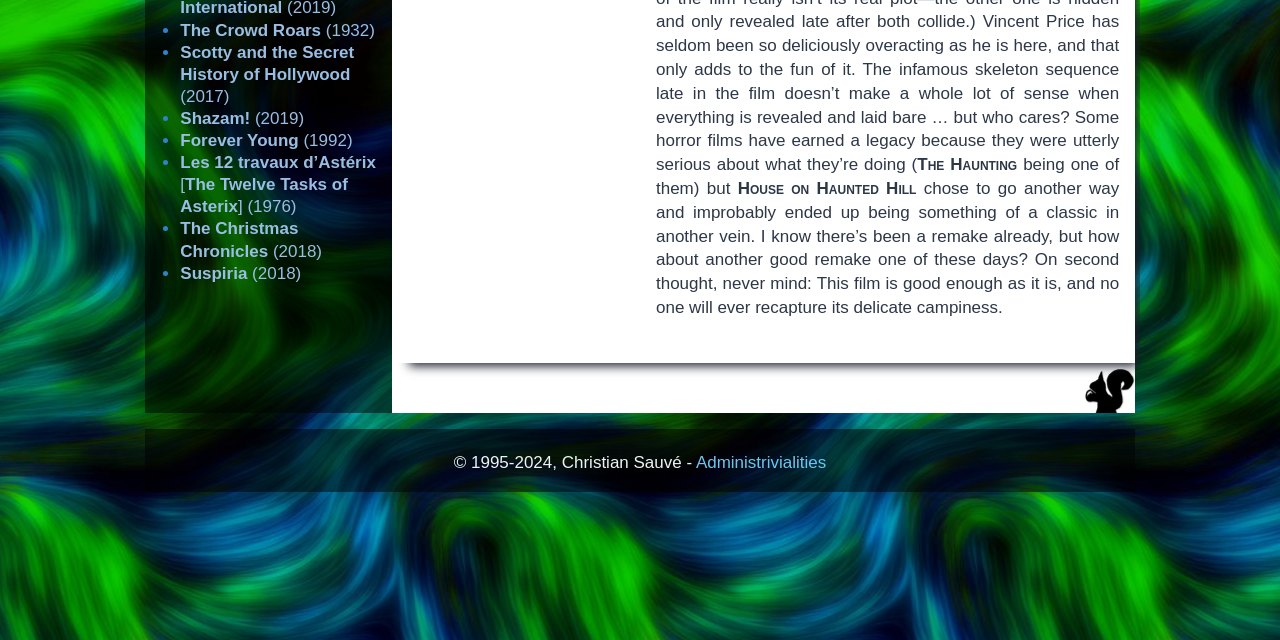Using the provided element description, identify the bounding box coordinates as (top-left x, top-left y, bottom-right x, bottom-right y). Ensure all values are between 0 and 1. Description: Shazam! (2019)

[0.141, 0.17, 0.238, 0.2]